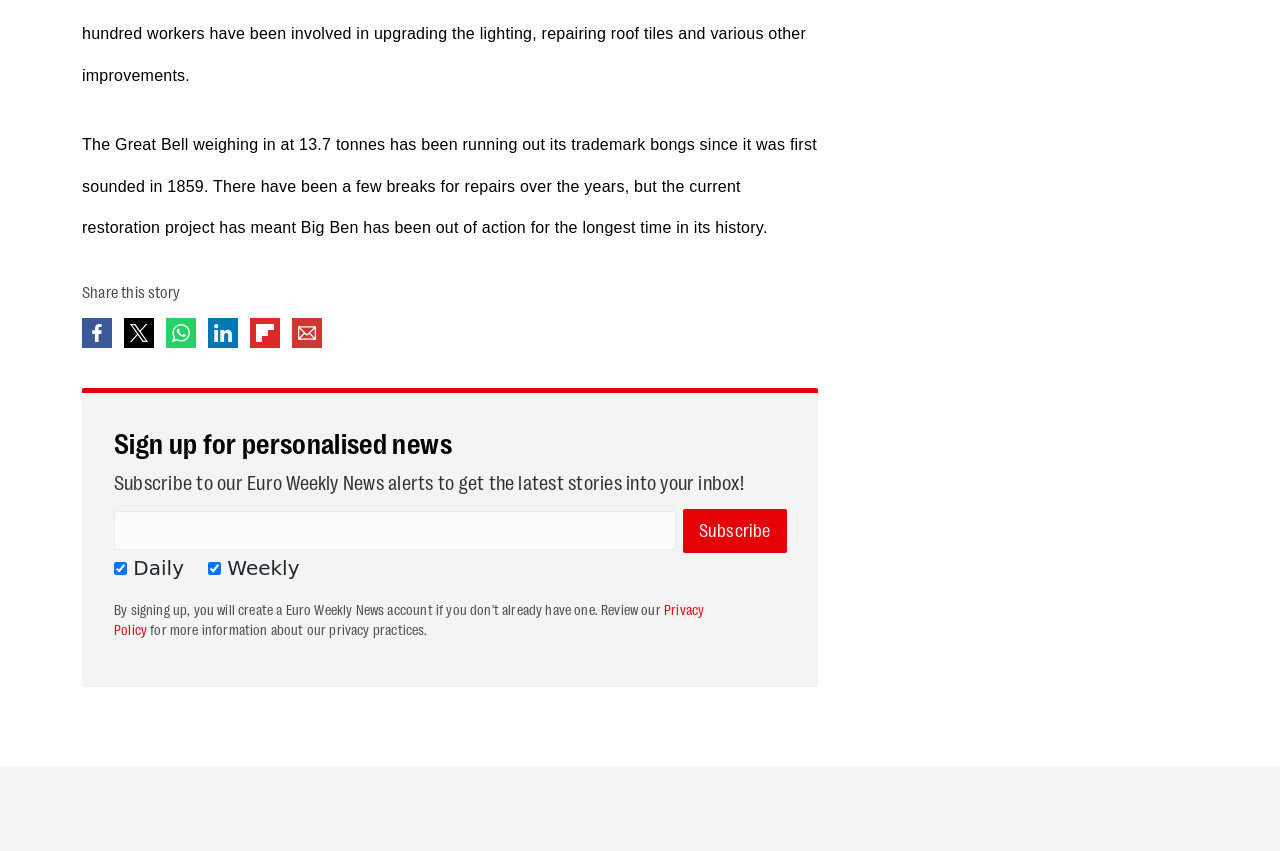How many social media platforms can you share the story on?
Make sure to answer the question with a detailed and comprehensive explanation.

There are six links to share the story on different social media platforms, namely Facebook, Twitter, WhatsApp, LinkedIn, Flipboard, and Email.